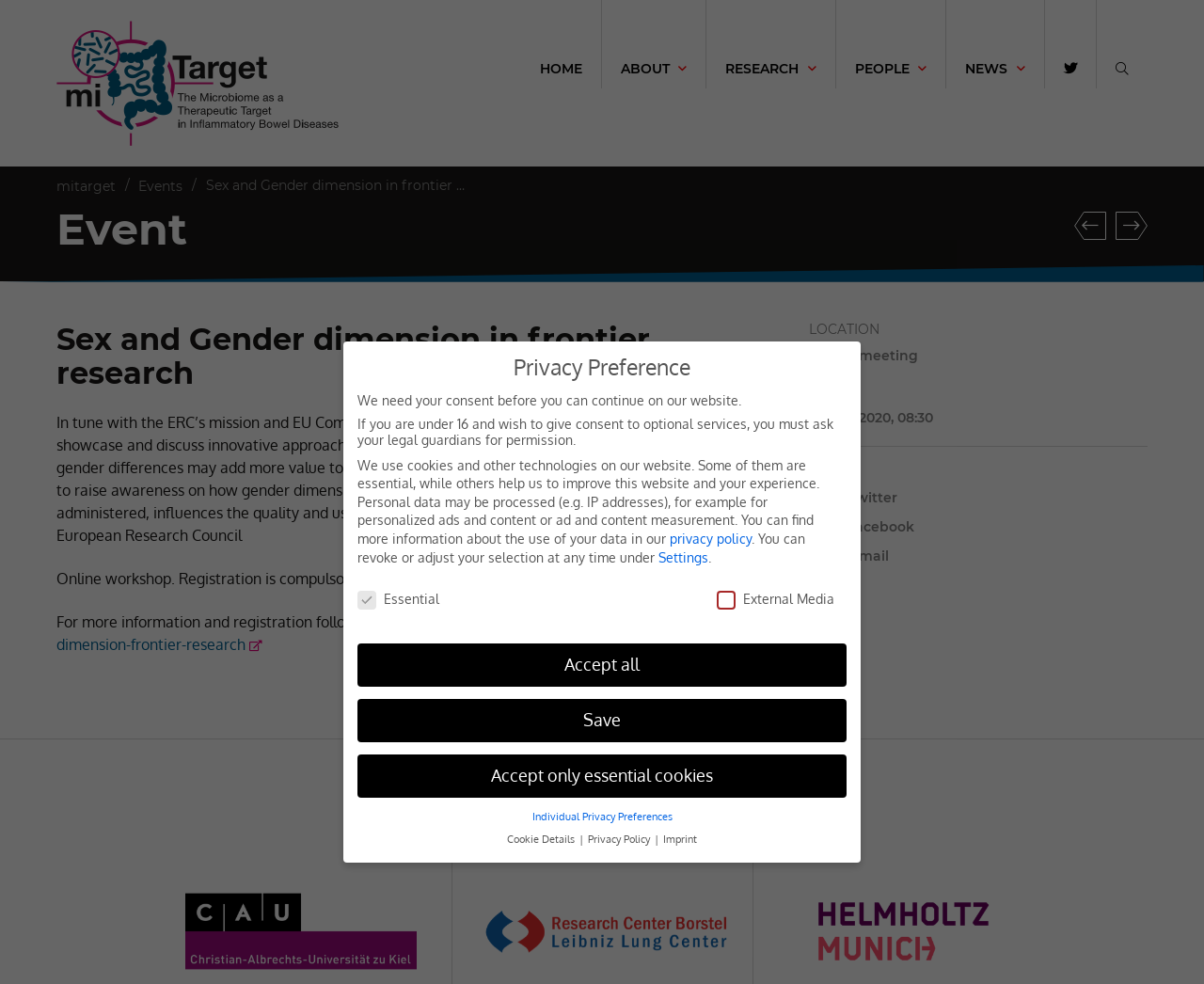Please give a succinct answer to the question in one word or phrase:
What is the date of the workshop?

16. Nov 2020, 08:30